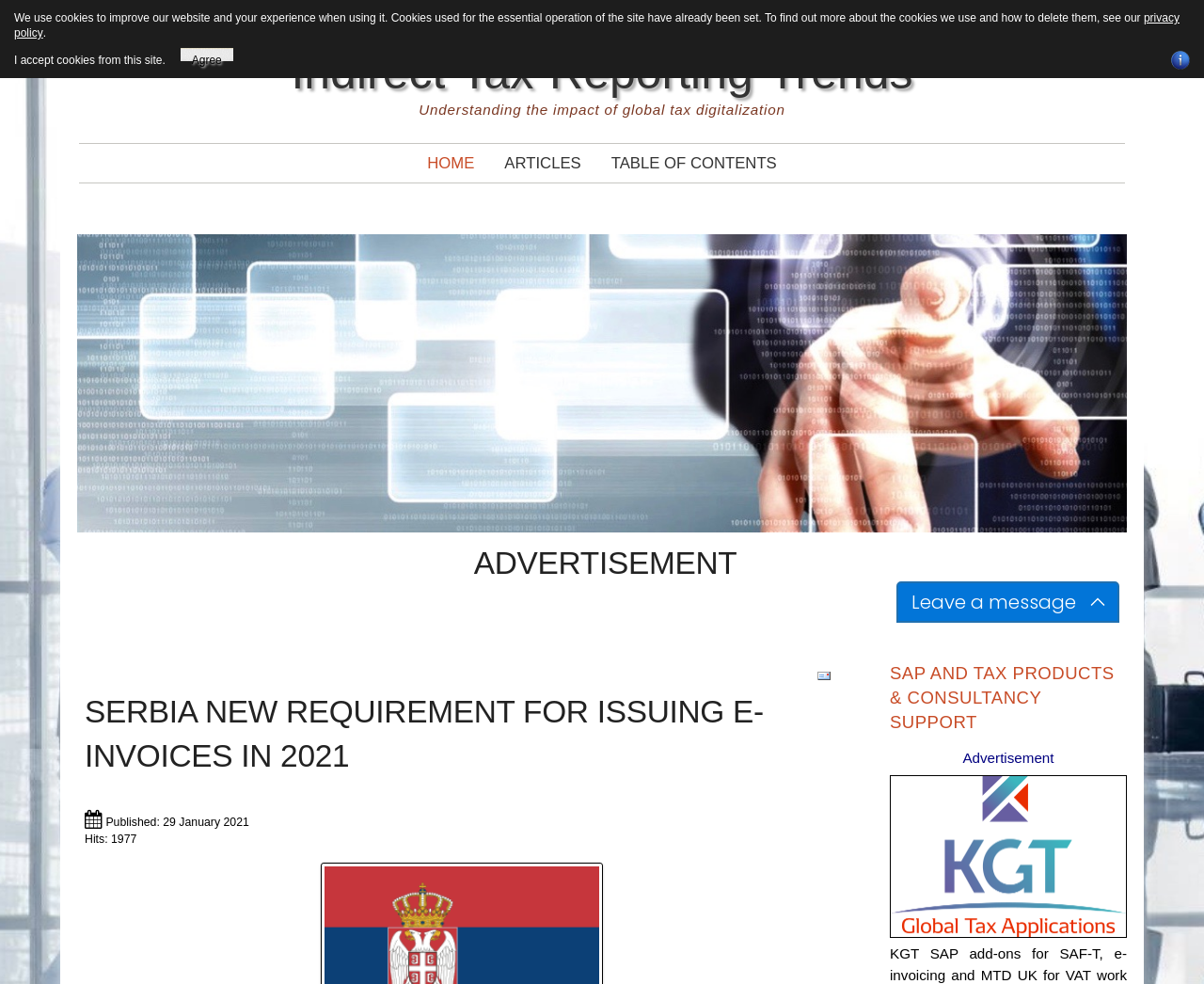Locate the bounding box coordinates of the segment that needs to be clicked to meet this instruction: "View the article about Serbia's new requirement for issuing e-invoices in 2021".

[0.07, 0.698, 0.697, 0.8]